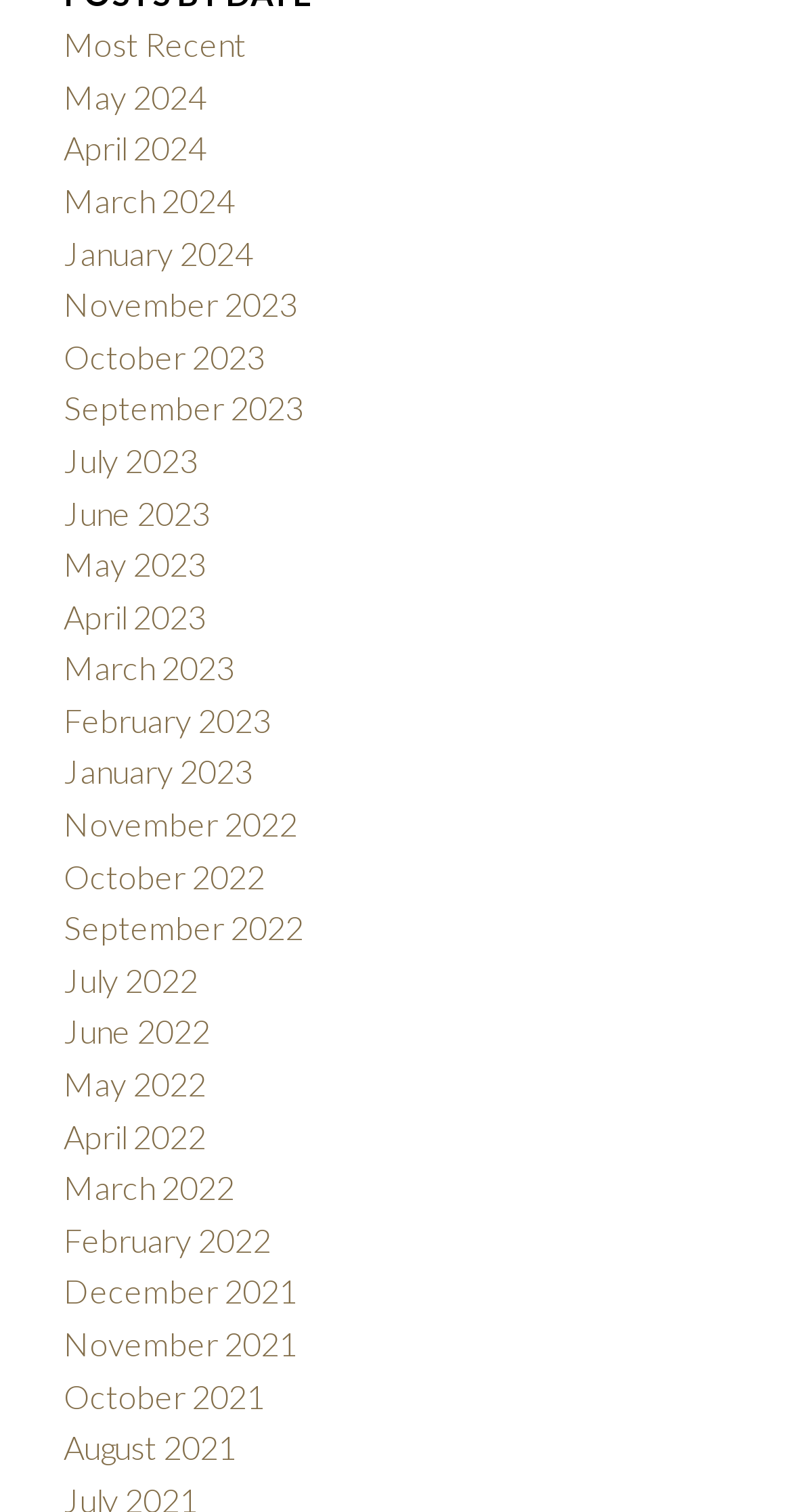Are there any months listed from before 2021?
Look at the image and construct a detailed response to the question.

I examined the list of links and found that the earliest month listed is August 2021, which suggests that there are no months listed from before 2021.